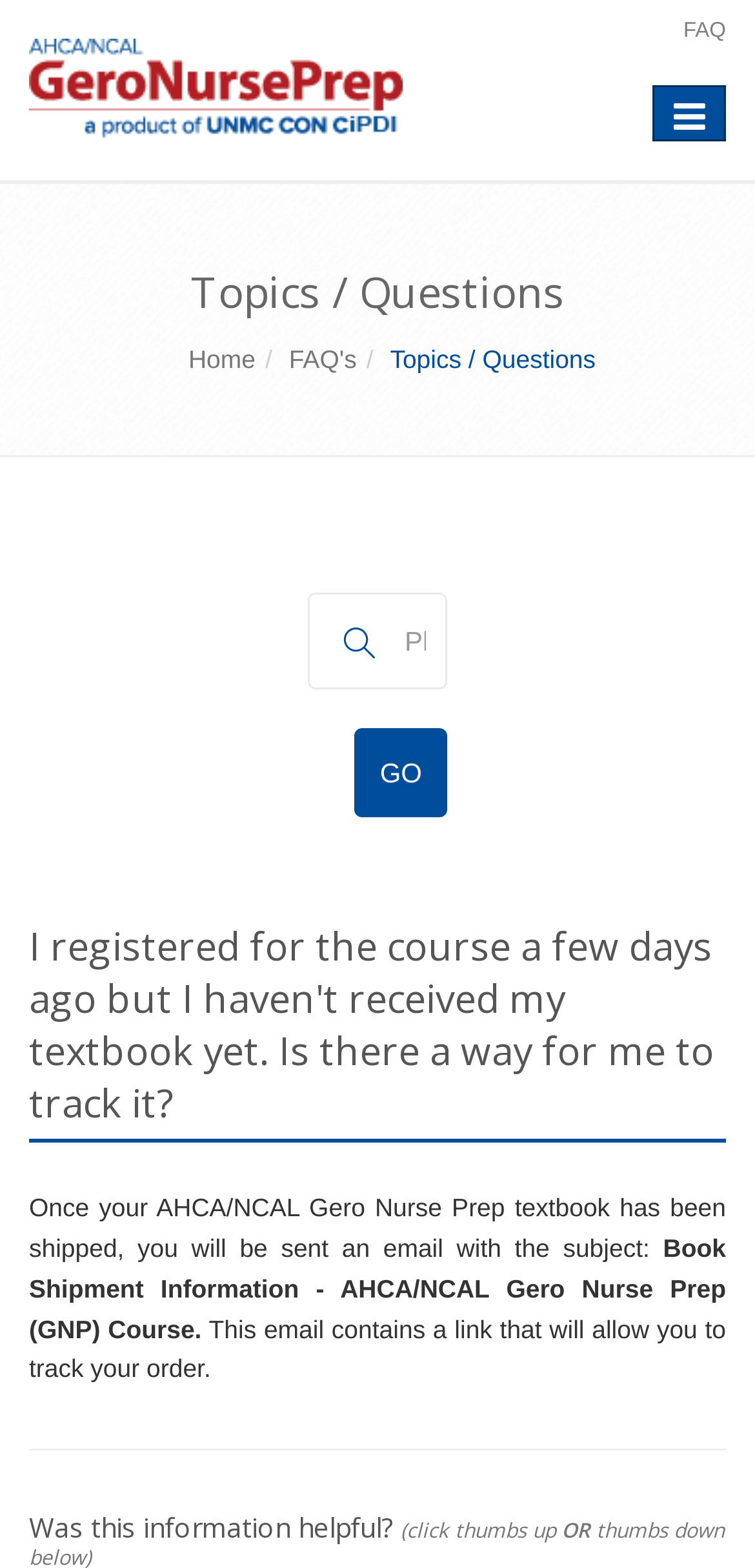Give a one-word or one-phrase response to the question: 
How can I track my textbook order?

Through an email with a tracking link